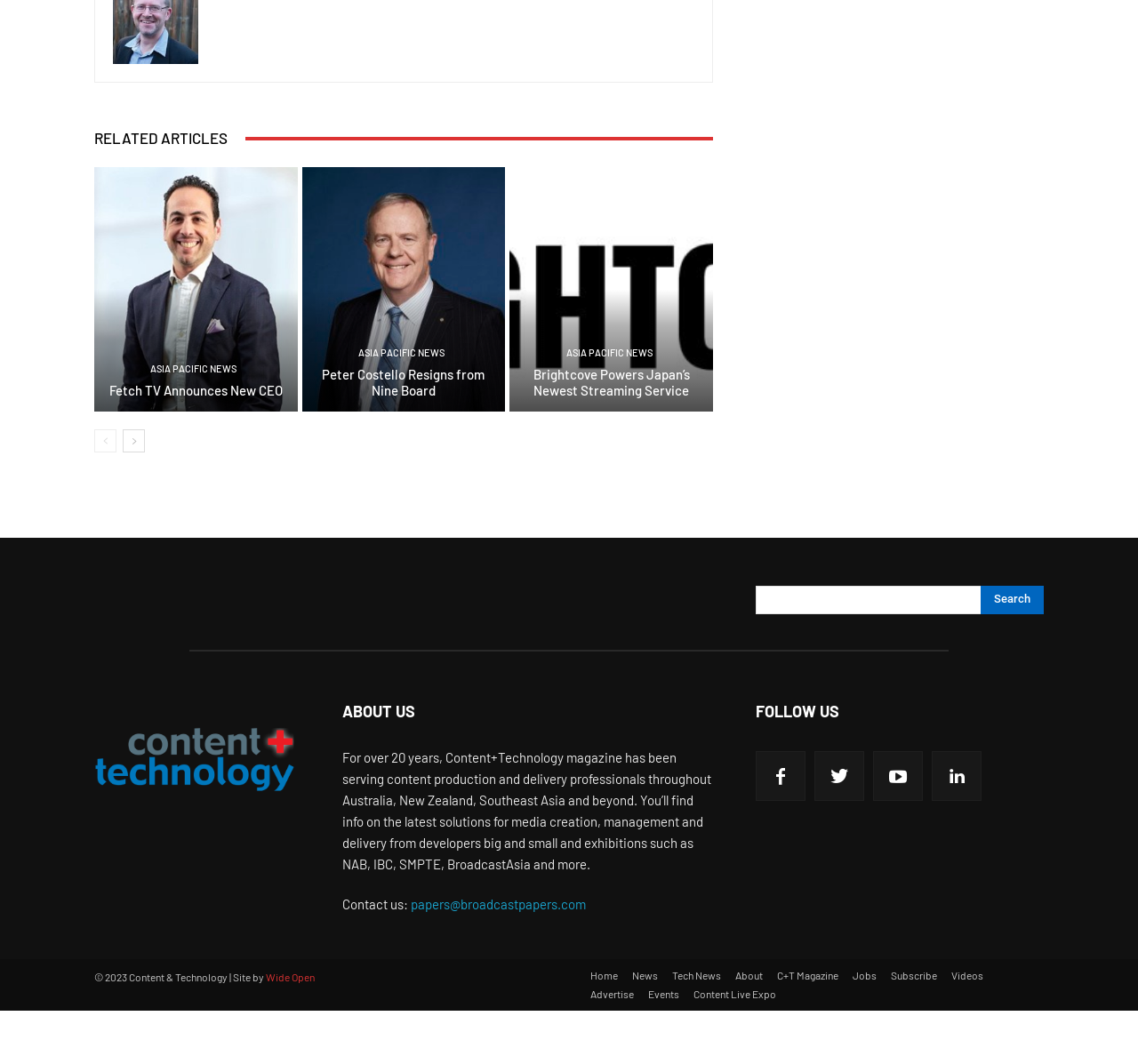Pinpoint the bounding box coordinates of the area that should be clicked to complete the following instruction: "Change the language to RO". The coordinates must be given as four float numbers between 0 and 1, i.e., [left, top, right, bottom].

None